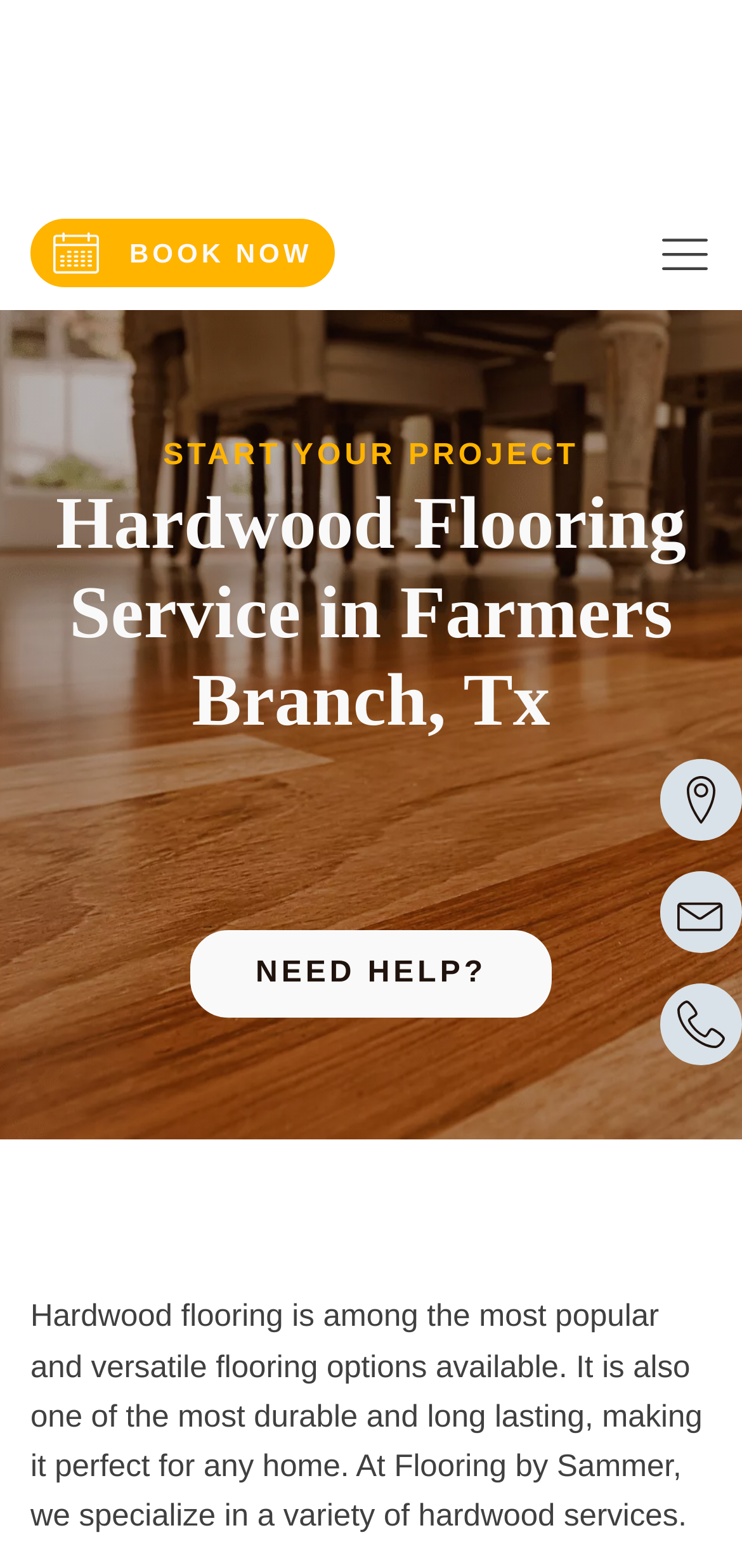What is the theme of the image represented by the 'map-marker' icon?
Based on the screenshot, respond with a single word or phrase.

Location